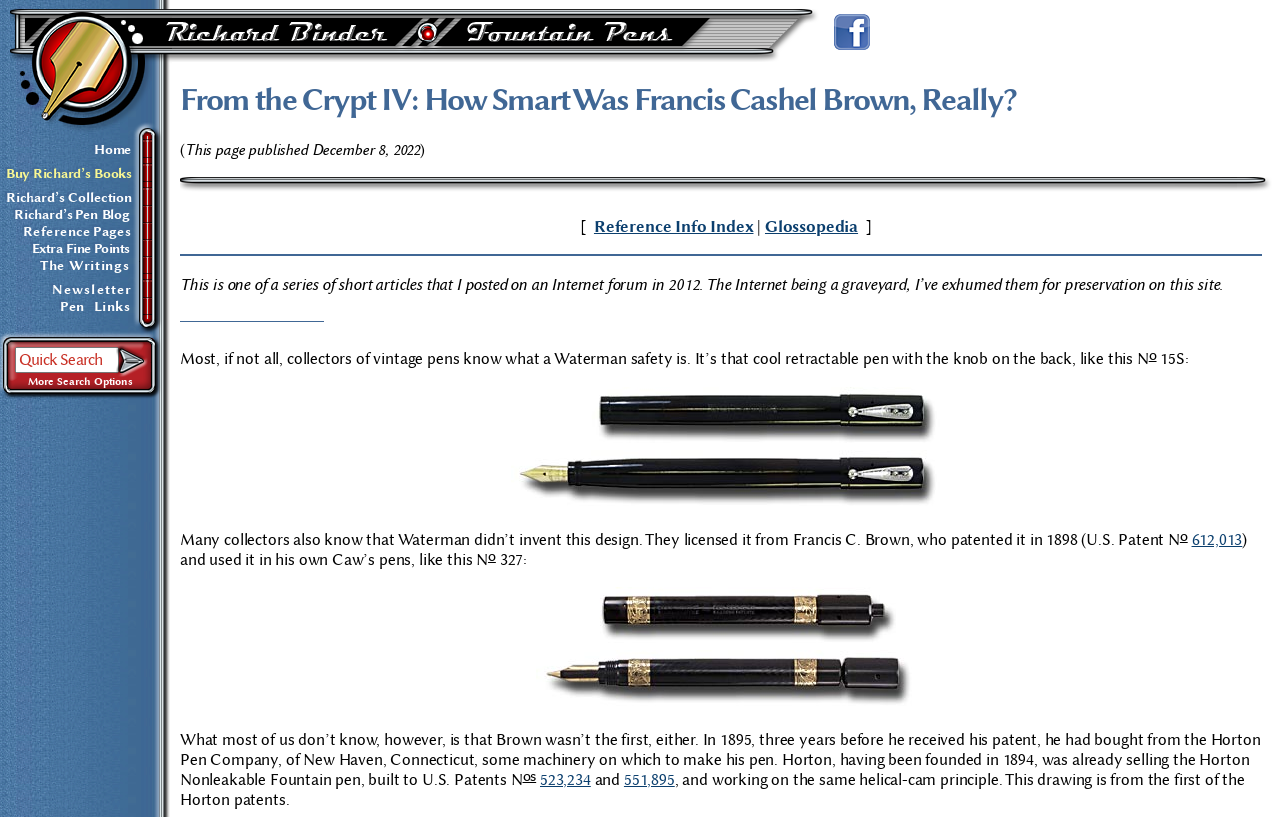Who patented the design of the Waterman safety pen?
From the image, respond with a single word or phrase.

Francis C. Brown